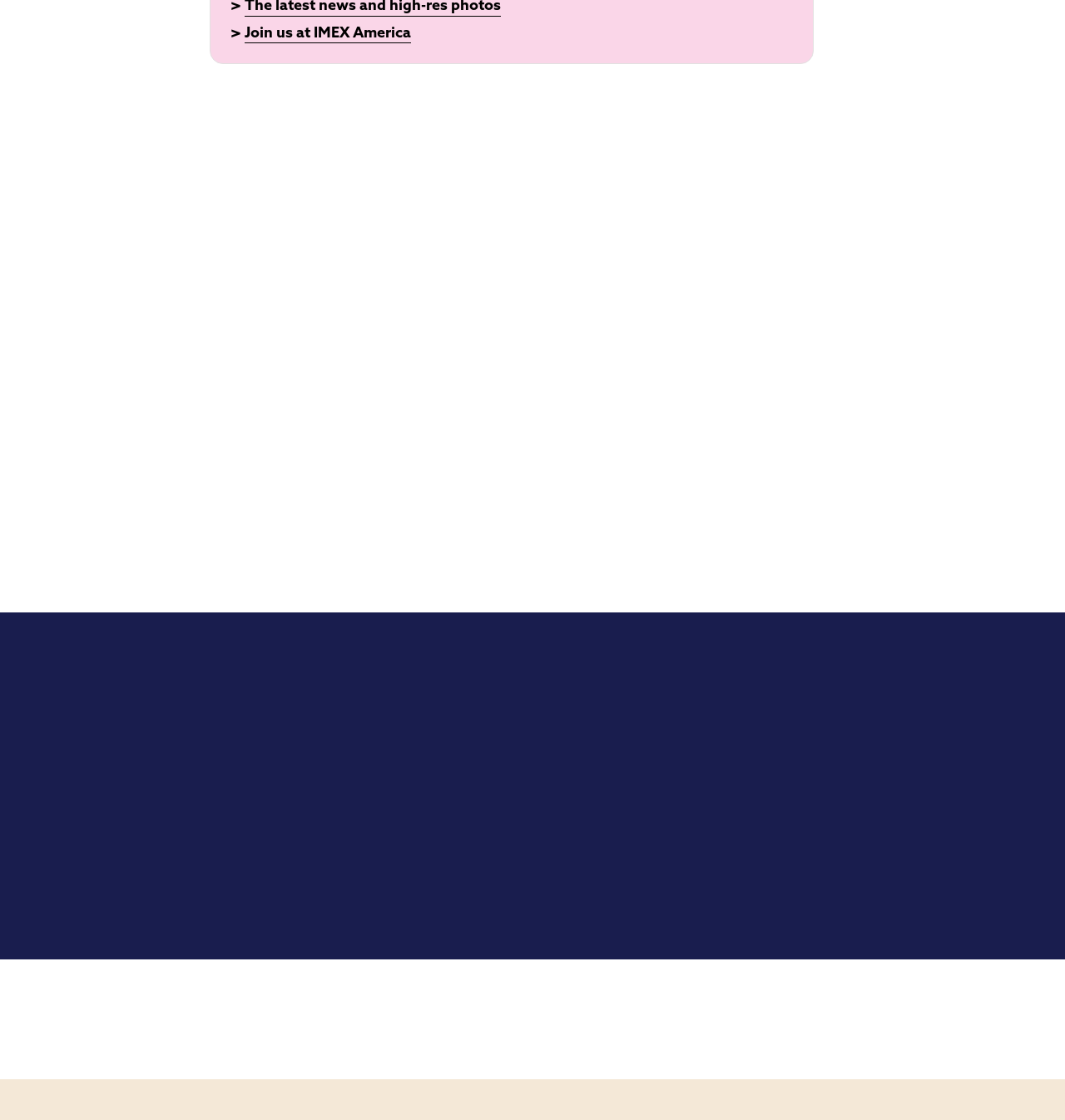Analyze the image and answer the question with as much detail as possible: 
What is the event mentioned in the press release?

The press release is about IMEX America, which is an event mentioned in the heading 'IMEX America education program designed to deliver practical insights paired with unexpected delights'.